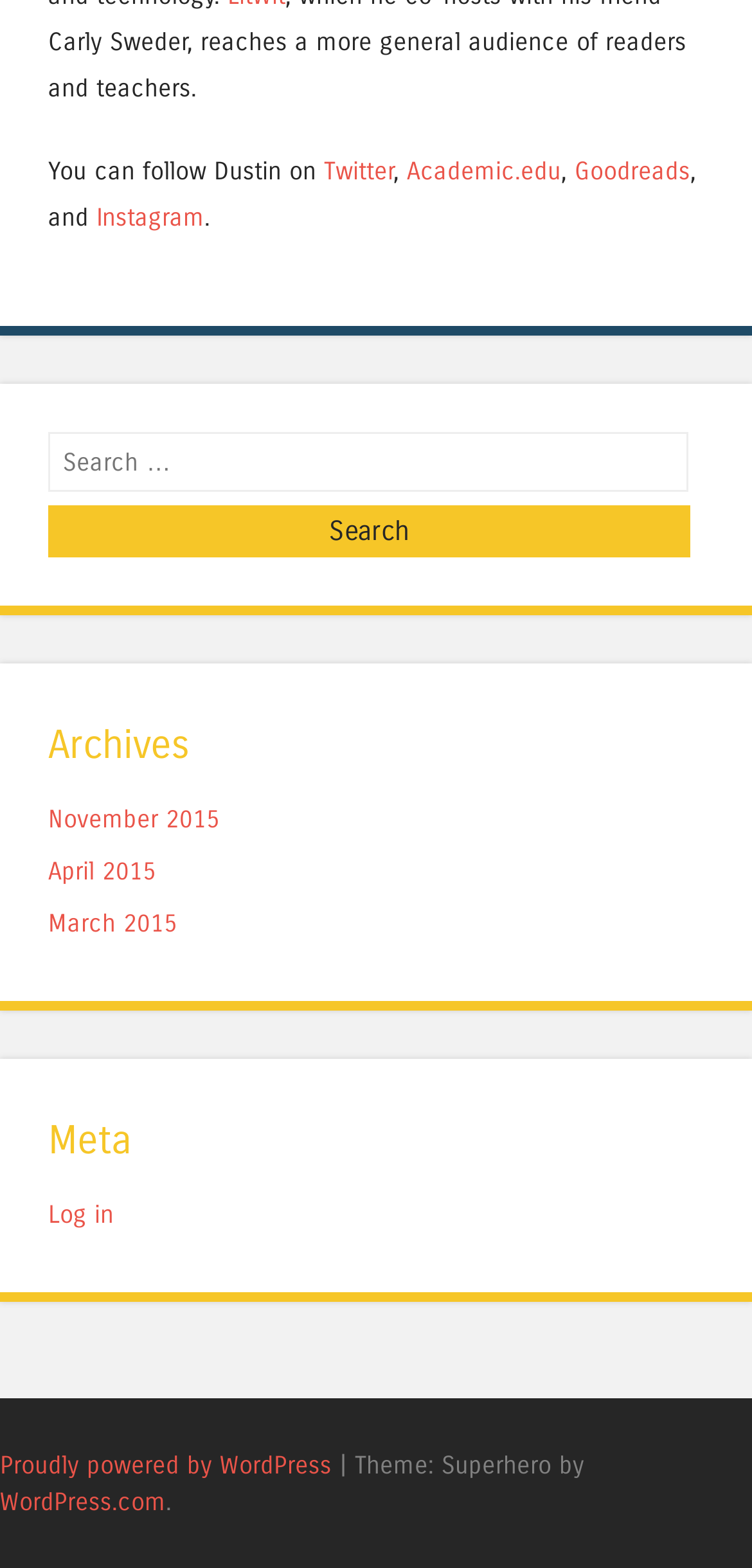Return the bounding box coordinates of the UI element that corresponds to this description: "Proudly powered by WordPress". The coordinates must be given as four float numbers in the range of 0 and 1, [left, top, right, bottom].

[0.0, 0.925, 0.441, 0.943]